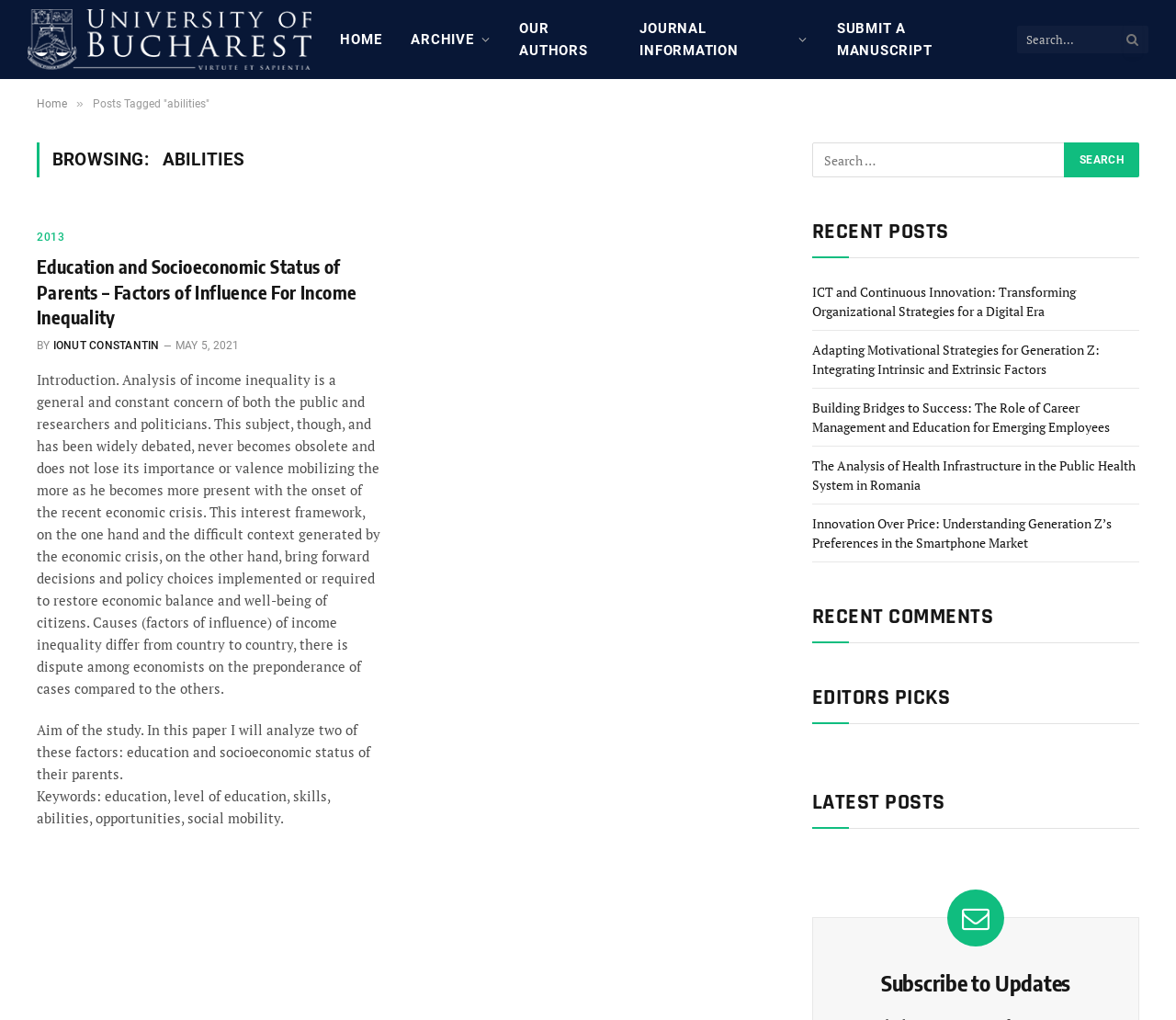Answer the following in one word or a short phrase: 
What is the title of the article on the webpage?

Education and Socioeconomic Status of Parents – Factors of Influence For Income Inequality